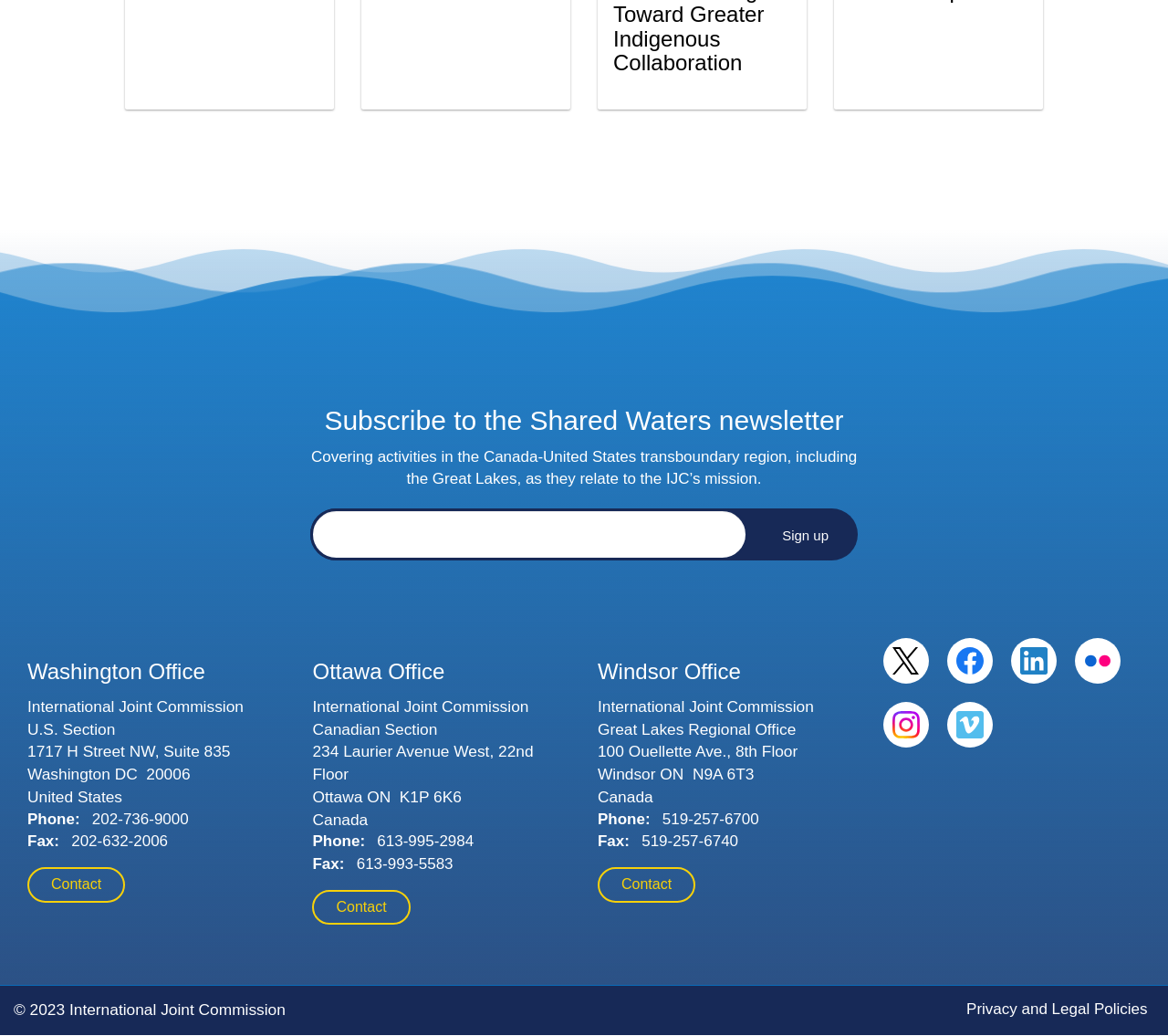Based on the element description Privacy and Legal Policies, identify the bounding box coordinates for the UI element. The coordinates should be in the format (top-left x, top-left y, bottom-right x, bottom-right y) and within the 0 to 1 range.

[0.822, 0.96, 0.988, 0.99]